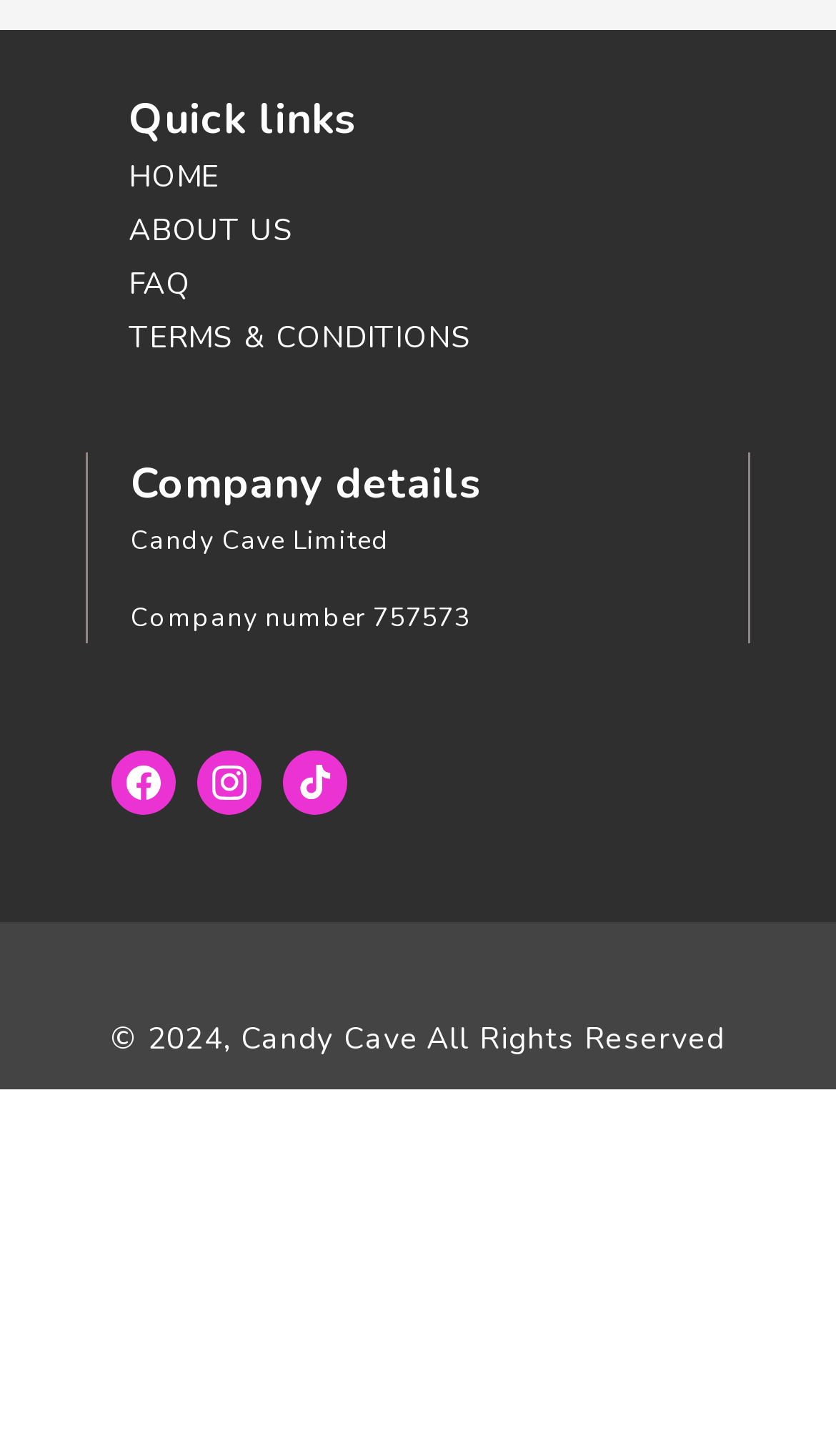What are the quick links available?
Give a detailed response to the question by analyzing the screenshot.

The quick links are located at the top of the webpage, under the 'Quick links' heading element. There are four link elements, each representing a different quick link: 'HOME', 'ABOUT US', 'FAQ', and 'TERMS & CONDITIONS'.